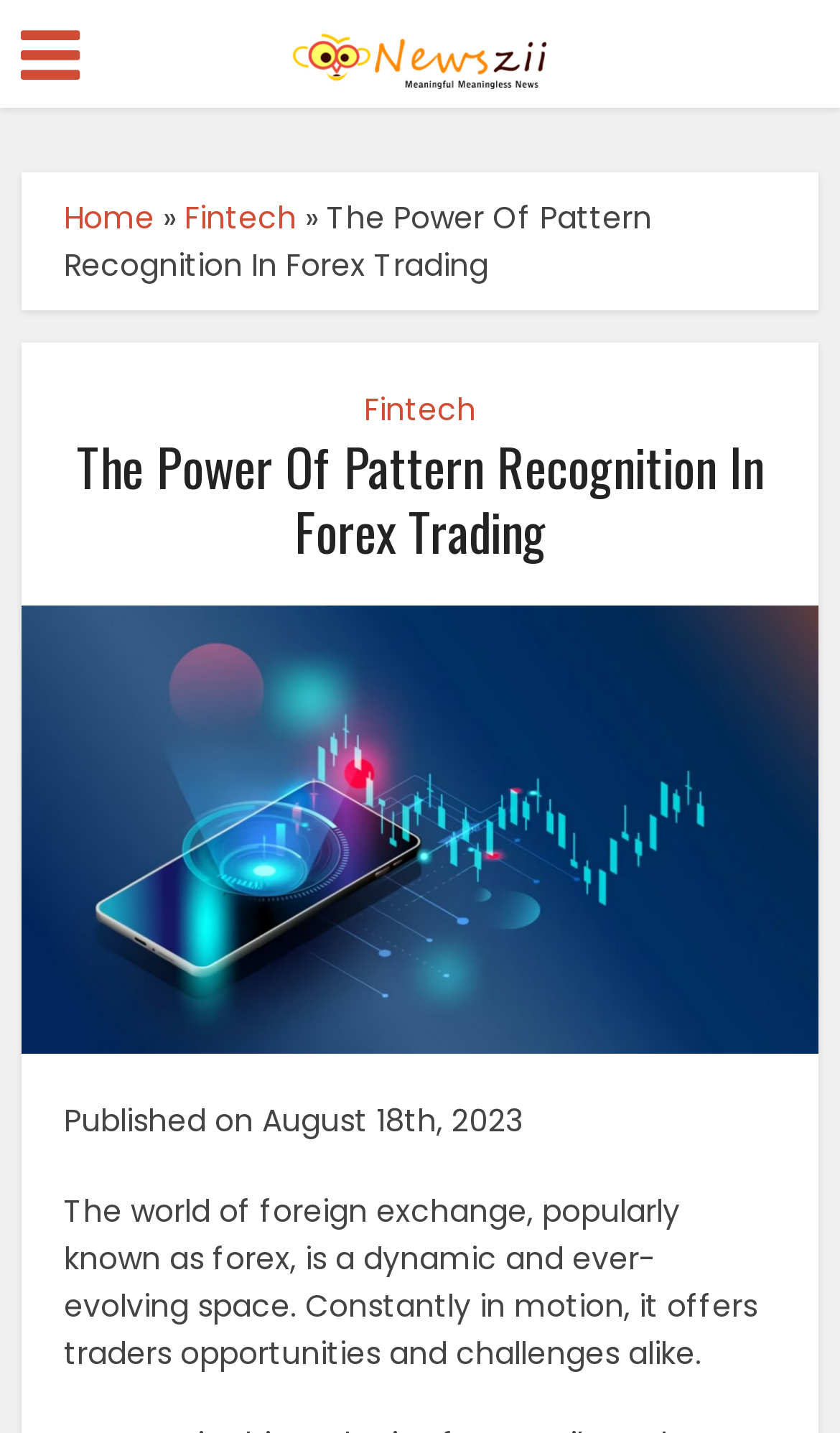What is the name of the website?
Using the details shown in the screenshot, provide a comprehensive answer to the question.

I found the name of the website by looking at the link element with the text 'Newszii.com' which is located at the top of the webpage, indicating that it is the website's title.